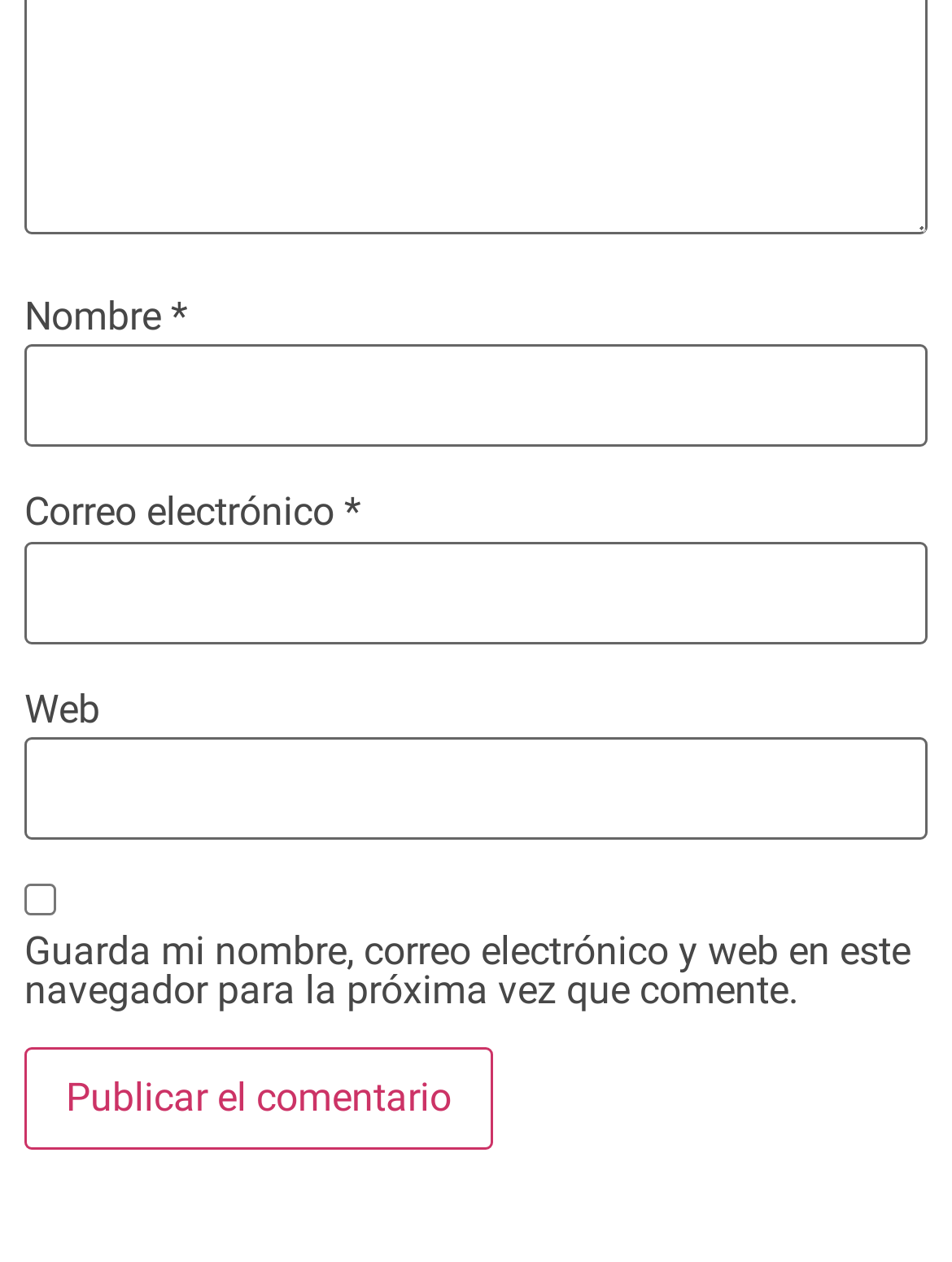From the image, can you give a detailed response to the question below:
What is the purpose of the button at the bottom?

The purpose of the button at the bottom is to 'Publicar el comentario' or publish the comment, because it is the last element in the form and it is a button with the label 'Publicar el comentario'.